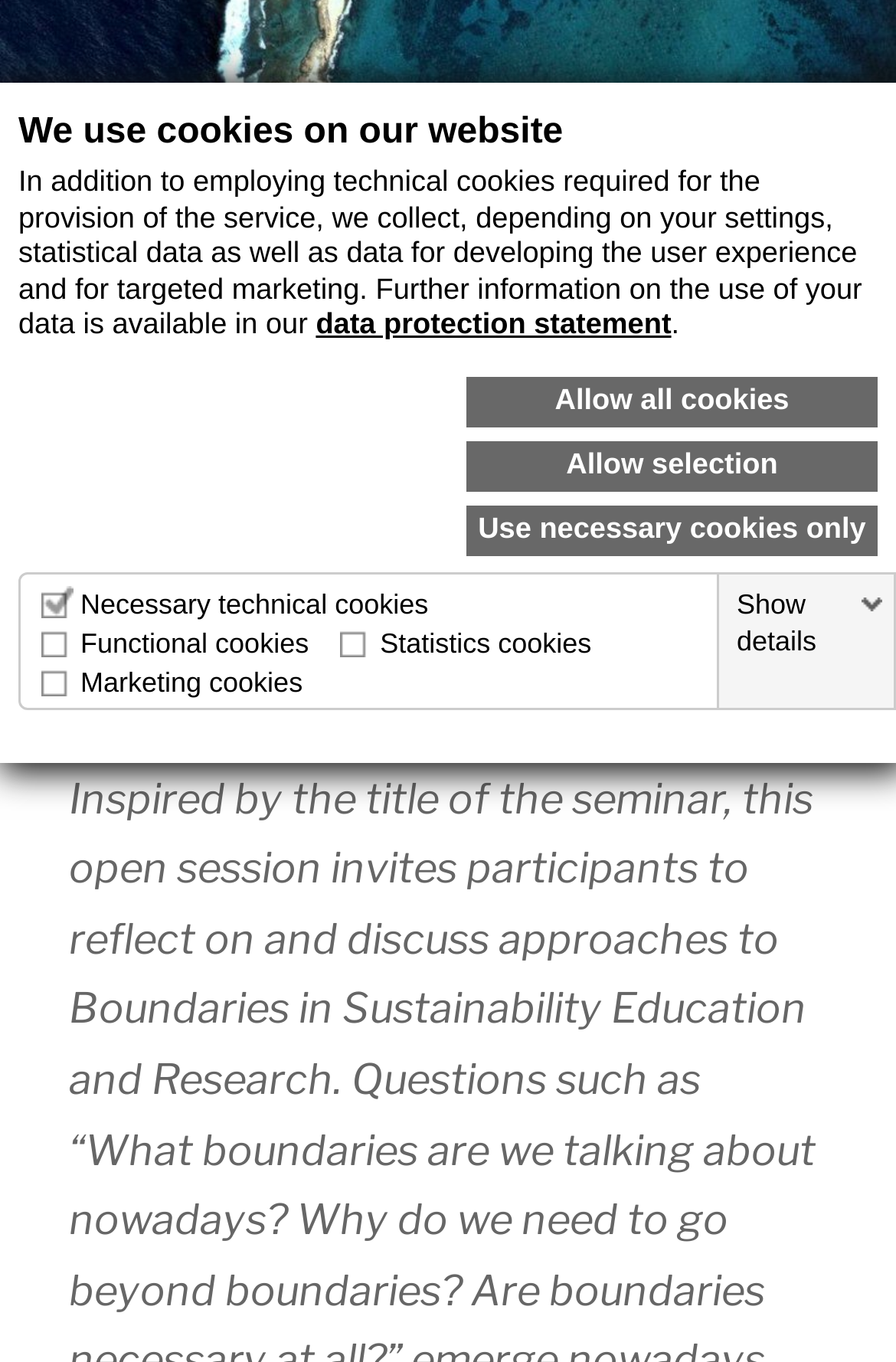Return the bounding box coordinates of the UI element that corresponds to this description: "alt="Codes of Longevity"". The coordinates must be given as four float numbers in the range of 0 and 1, [left, top, right, bottom].

None